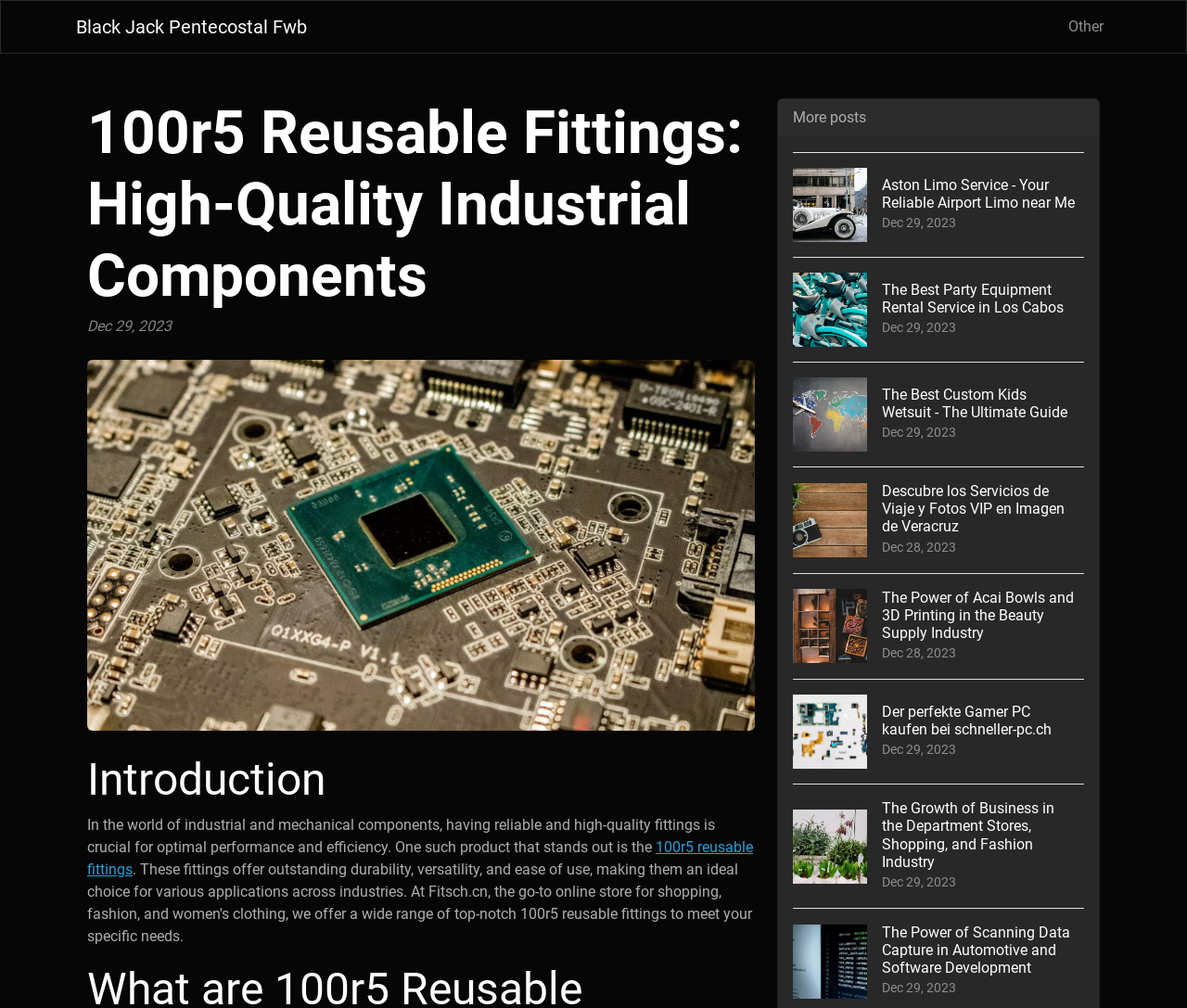Specify the bounding box coordinates of the element's area that should be clicked to execute the given instruction: "Check out Aston Limo Service". The coordinates should be four float numbers between 0 and 1, i.e., [left, top, right, bottom].

[0.668, 0.151, 0.913, 0.255]